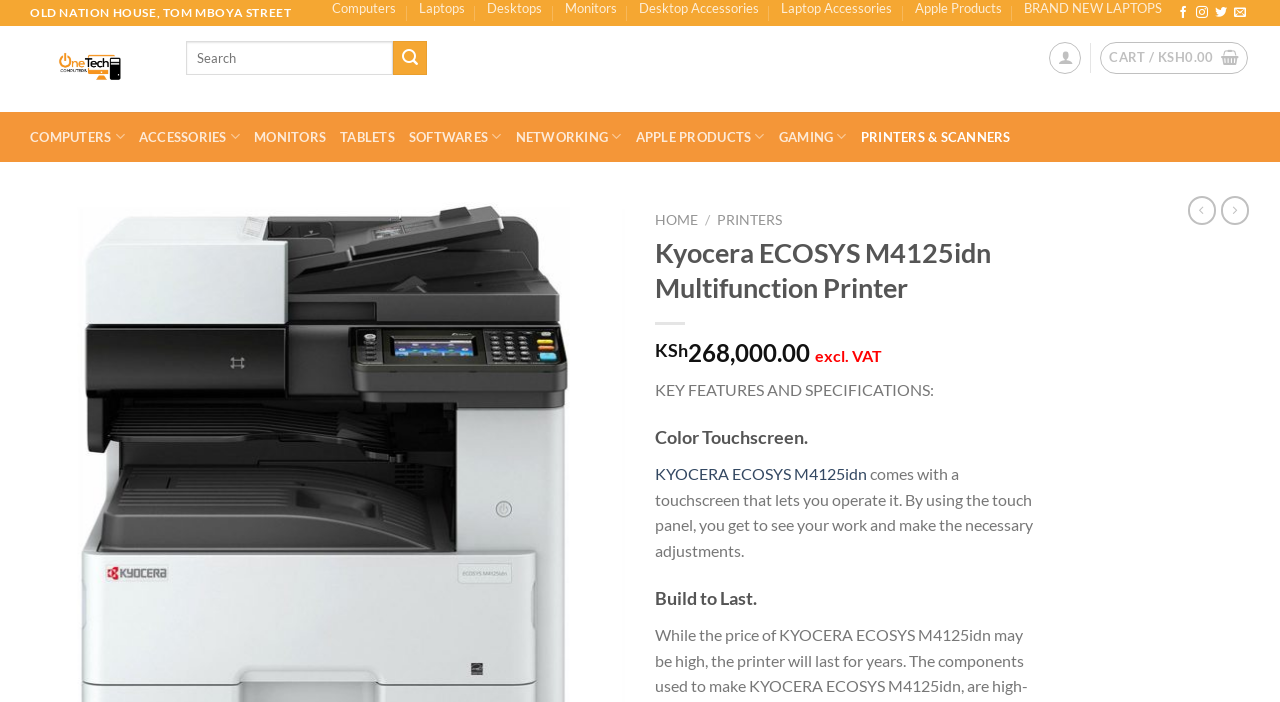What is the price of the Kyocera ECOSYS M4125idn printer?
Based on the image, provide your answer in one word or phrase.

KSh 268,000.00